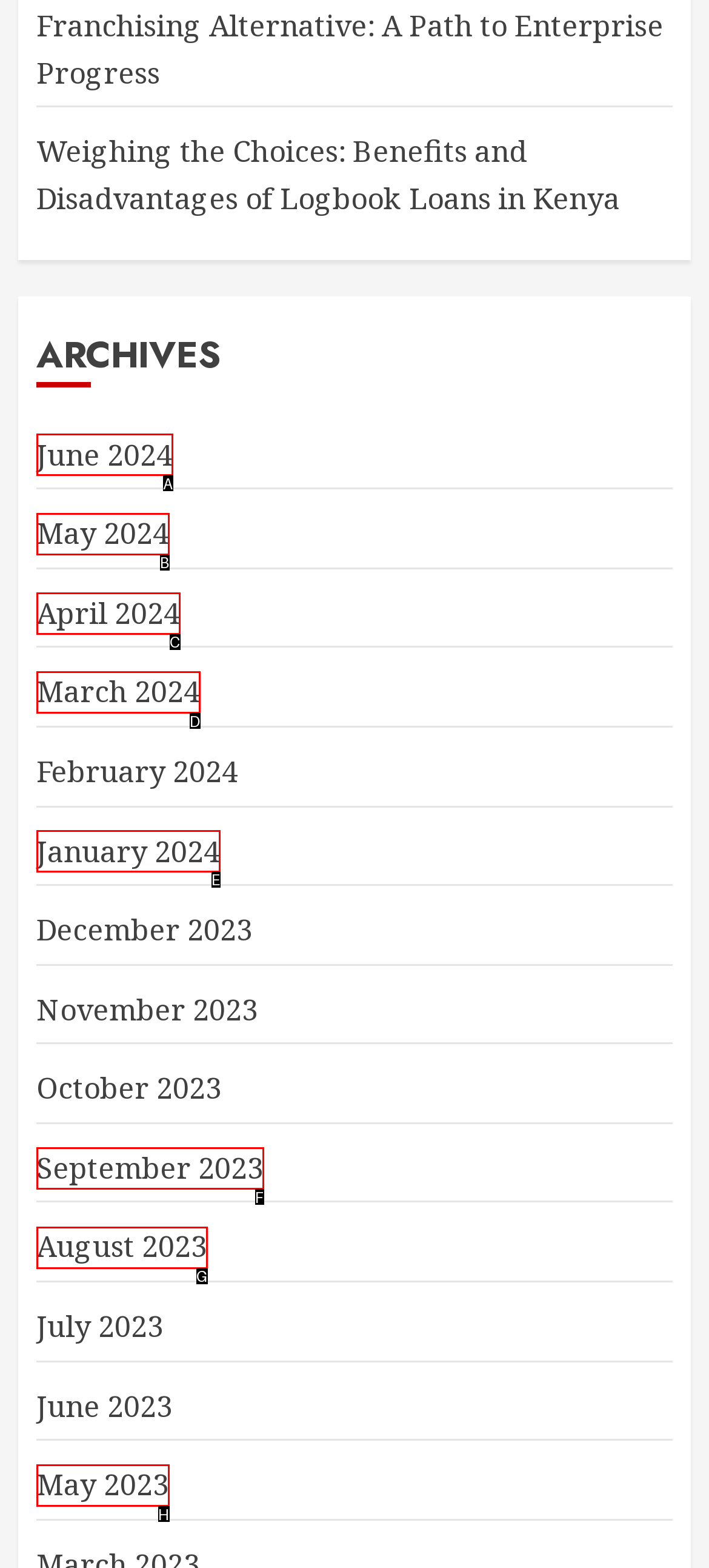Select the HTML element that matches the description: Learning Agents. Provide the letter of the chosen option as your answer.

None